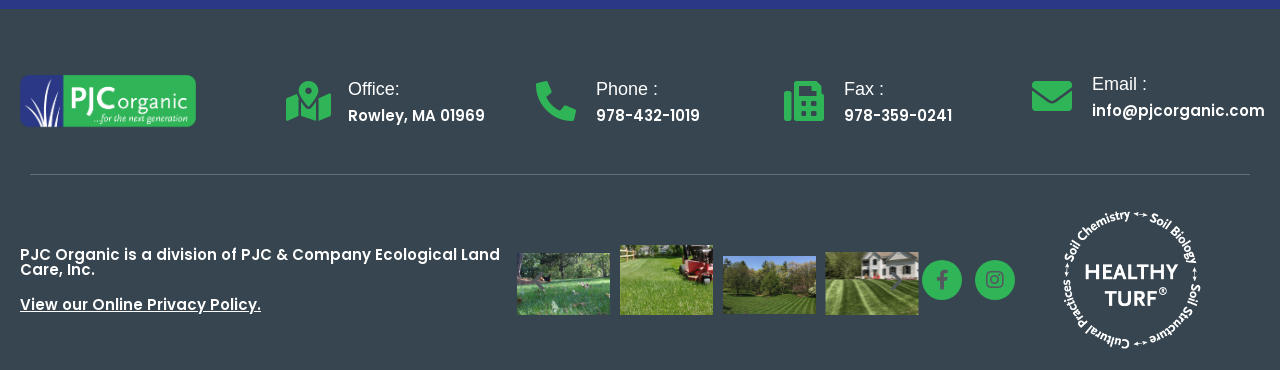What is the email address?
With the help of the image, please provide a detailed response to the question.

The email address is obtained from the StaticText 'info@pjcorganic.com' which is next to the link 'Email :' on the top of the webpage.